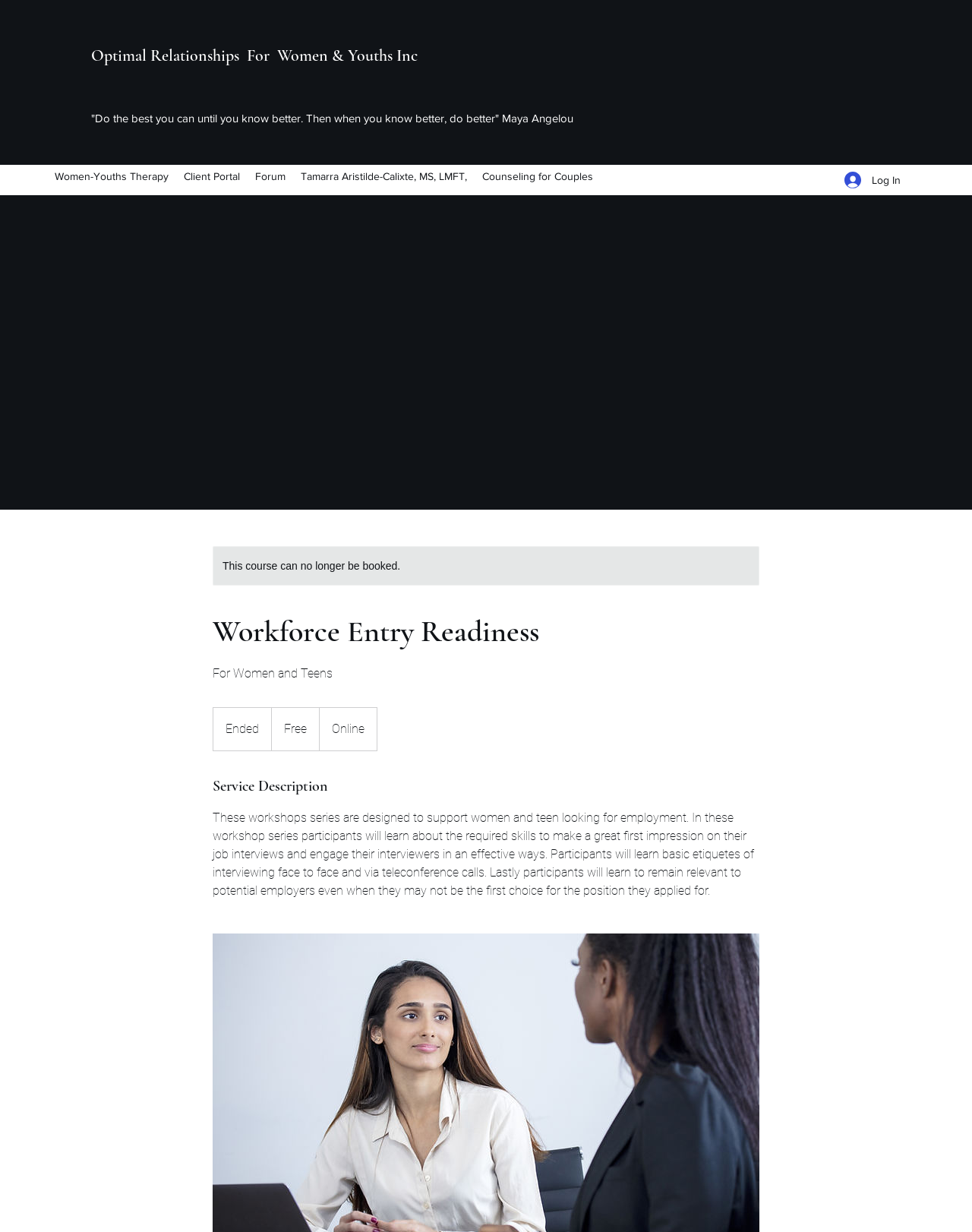Give a short answer to this question using one word or a phrase:
What is the purpose of the workshop series?

To support women and teens looking for employment